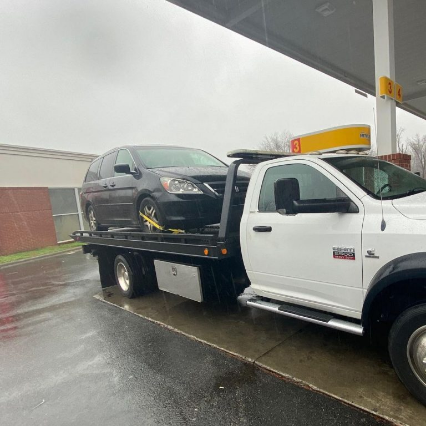What is the weather condition depicted in the scene?
Respond to the question with a well-detailed and thorough answer.

The caption describes the sky as 'dreary', which suggests wet weather conditions, possibly due to rain, which may have caused vehicle issues leading to the need for towing assistance.